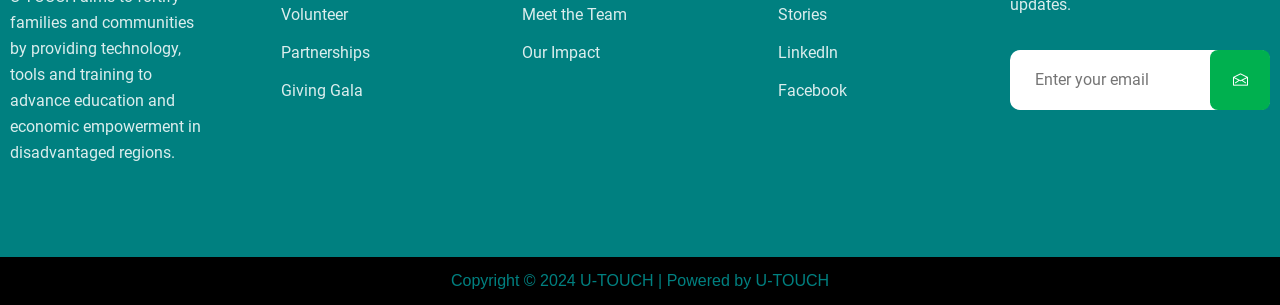Answer the following query concisely with a single word or phrase:
What is the theme of the stories section?

Unknown